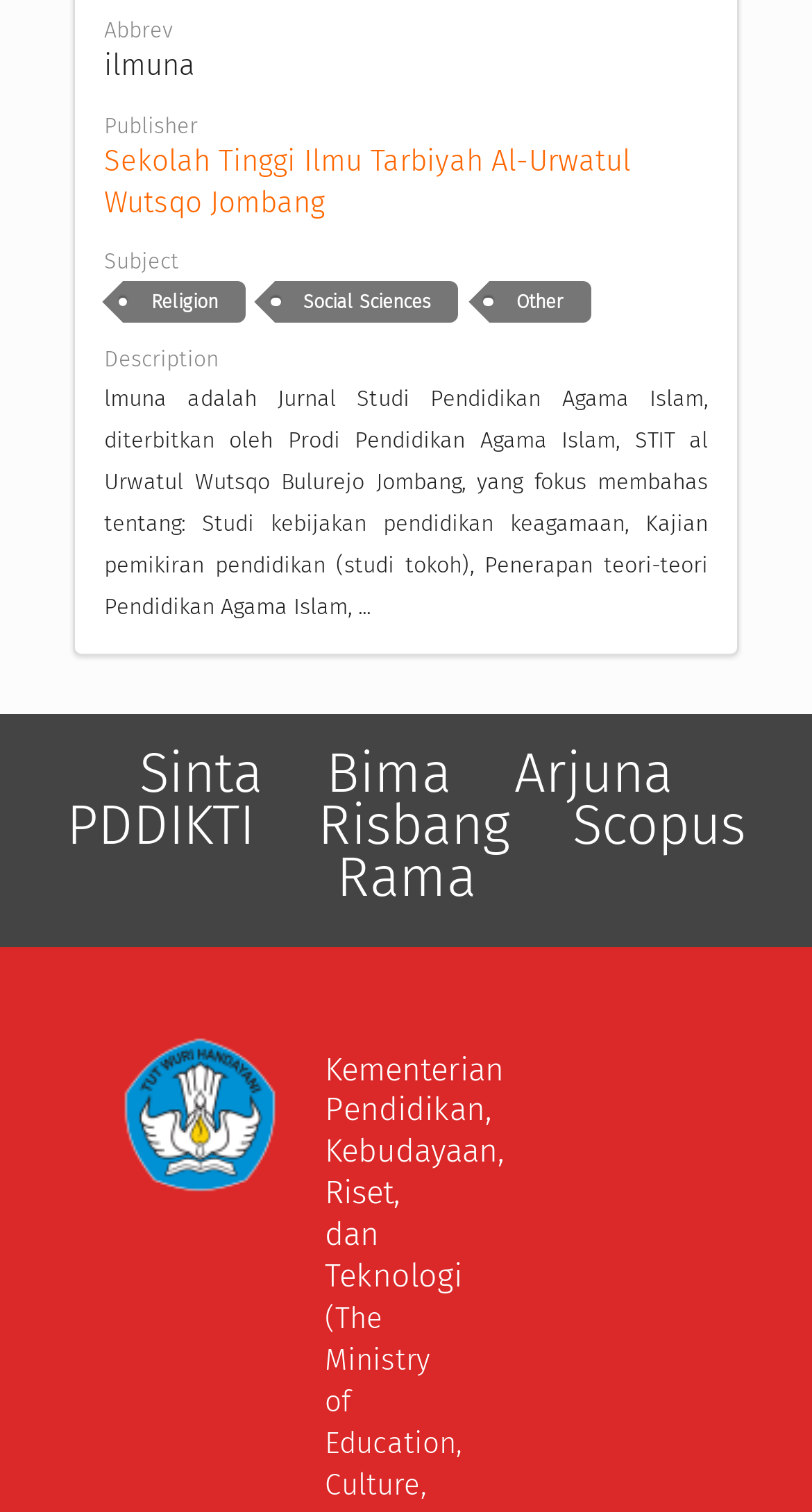What is the name of the ministry mentioned on the webpage?
Answer the question with a detailed and thorough explanation.

The name of the ministry is mentioned in the static text element at coordinates [0.4, 0.695, 0.621, 0.857], which is located at the bottom of the webpage.